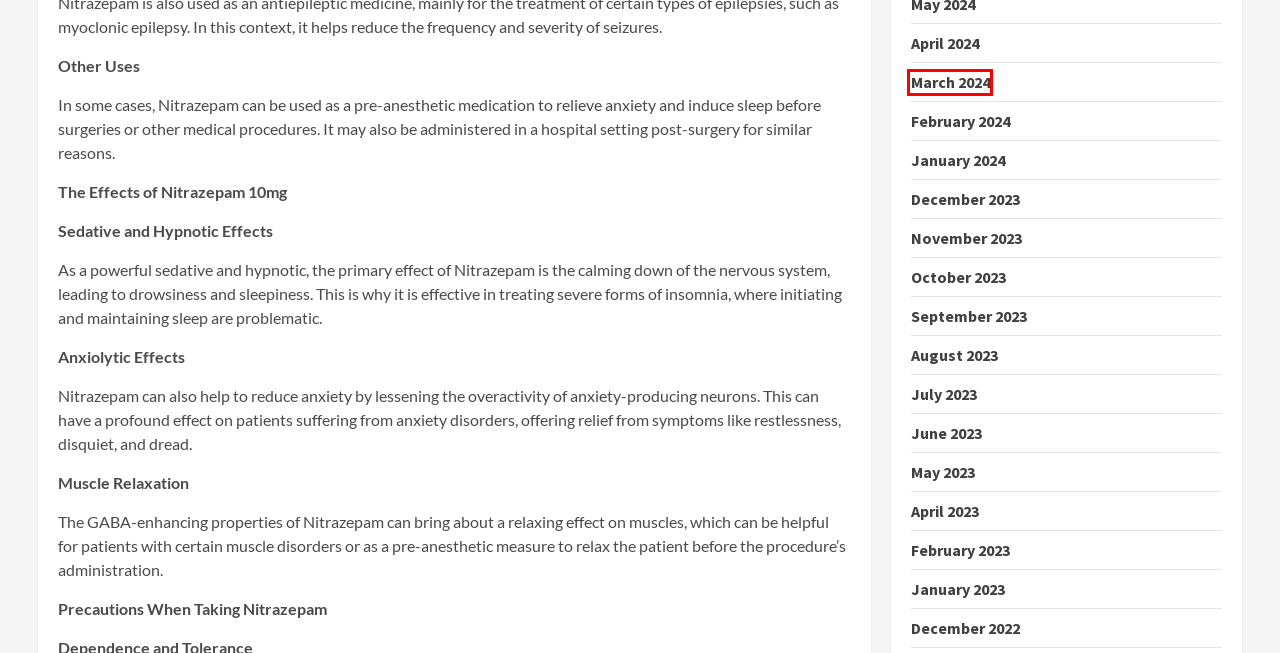Consider the screenshot of a webpage with a red bounding box around an element. Select the webpage description that best corresponds to the new page after clicking the element inside the red bounding box. Here are the candidates:
A. January 2023 - Let's Smile Today
B. July 2023 - Let's Smile Today
C. May 2023 - Let's Smile Today
D. December 2022 - Let's Smile Today
E. April 2023 - Let's Smile Today
F. April 2024 - Let's Smile Today
G. March 2024 - Let's Smile Today
H. December 2023 - Let's Smile Today

G